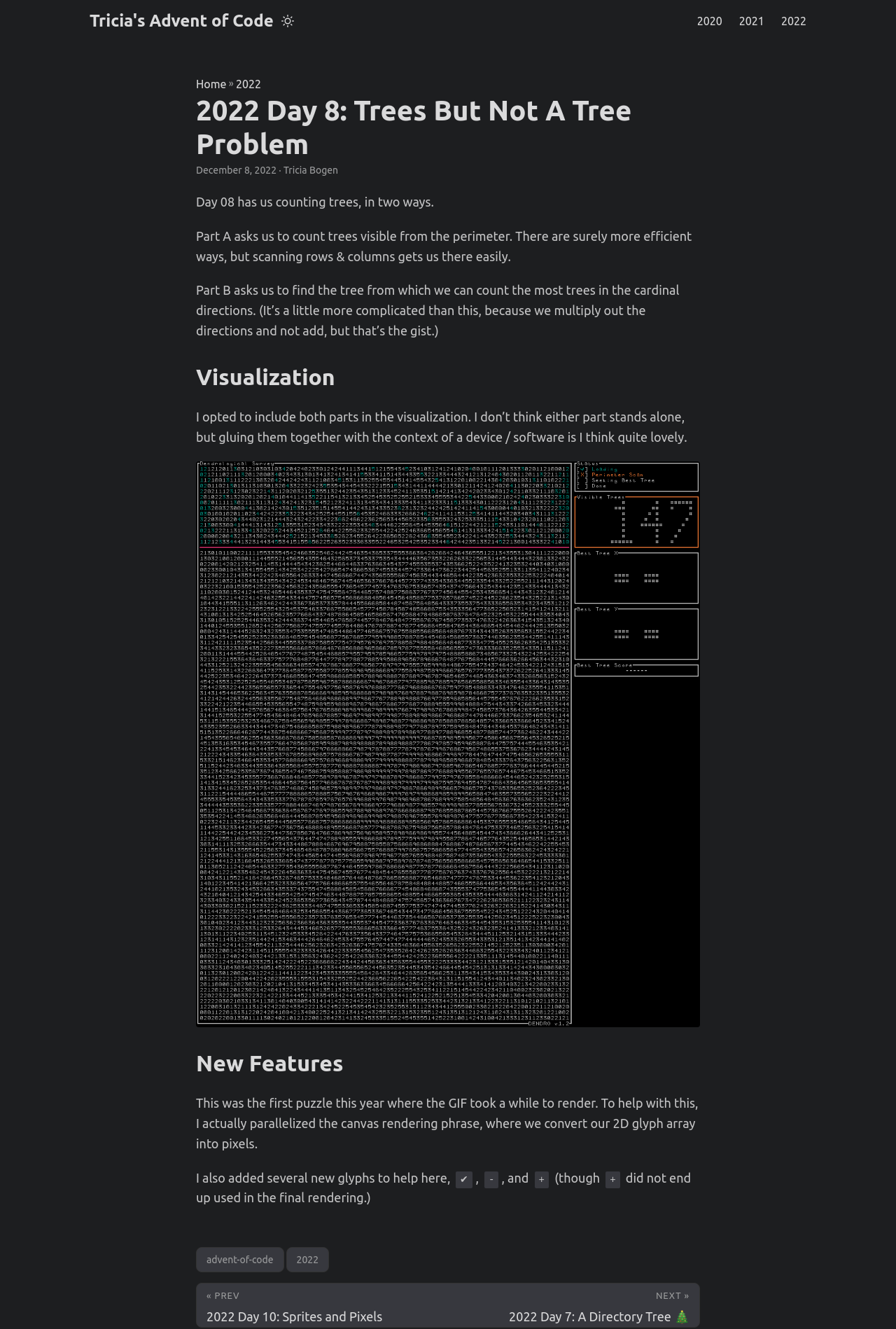Please determine the bounding box coordinates of the element to click in order to execute the following instruction: "go to Home". The coordinates should be four float numbers between 0 and 1, specified as [left, top, right, bottom].

[0.219, 0.057, 0.253, 0.07]